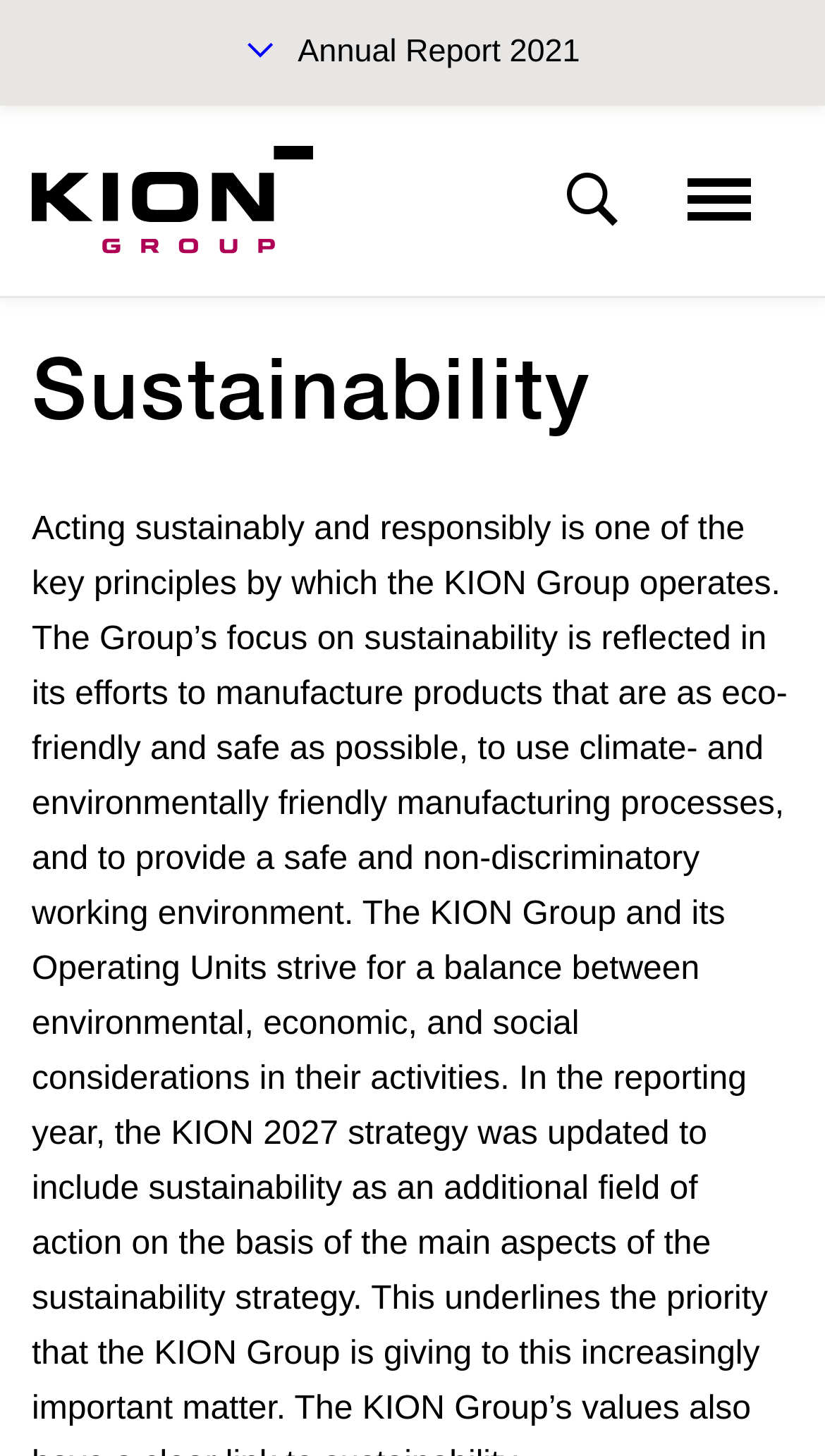What is the title of the first report? Observe the screenshot and provide a one-word or short phrase answer.

Sustainability Report 2021